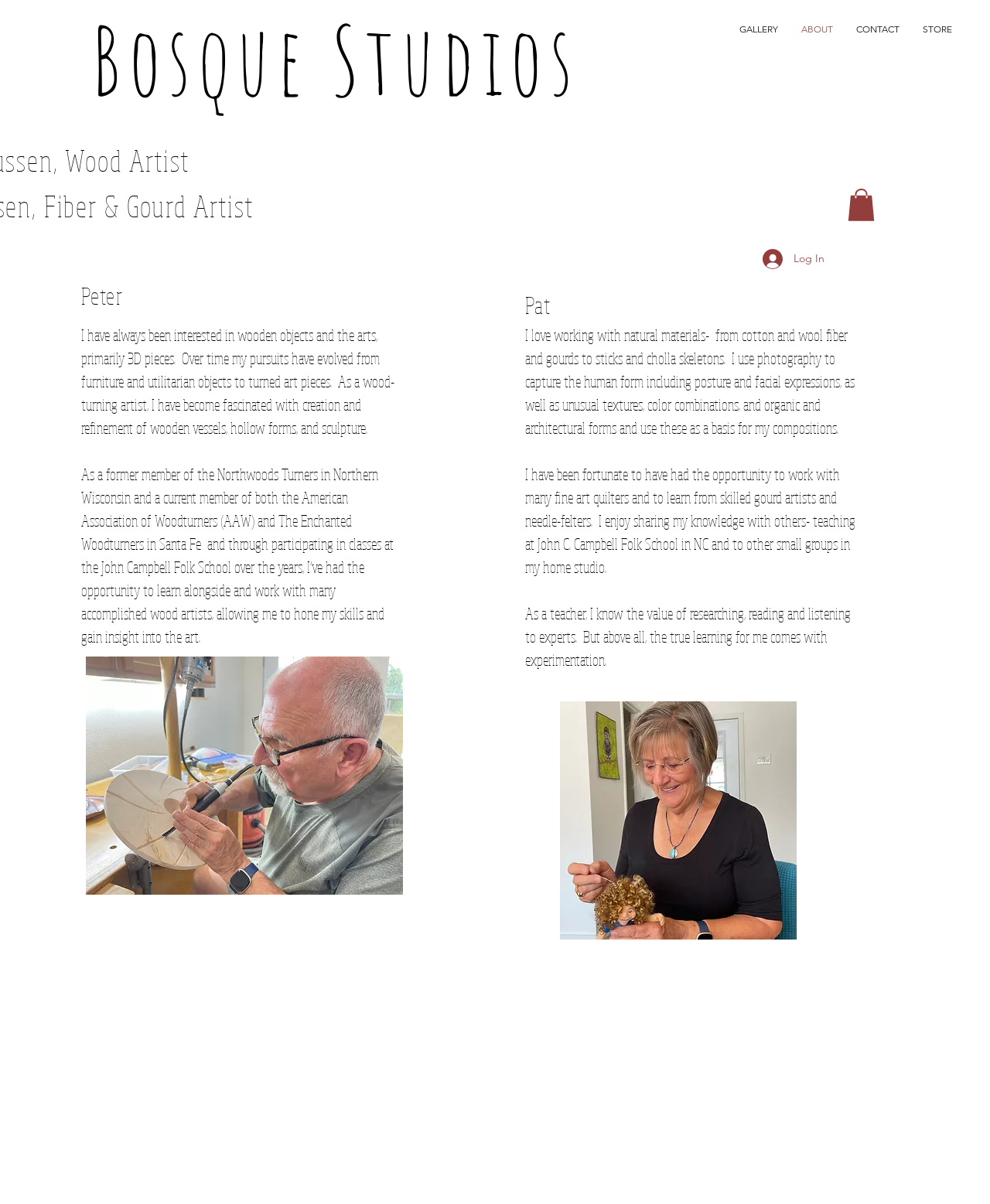Please give a concise answer to this question using a single word or phrase: 
How many navigation links are there?

4